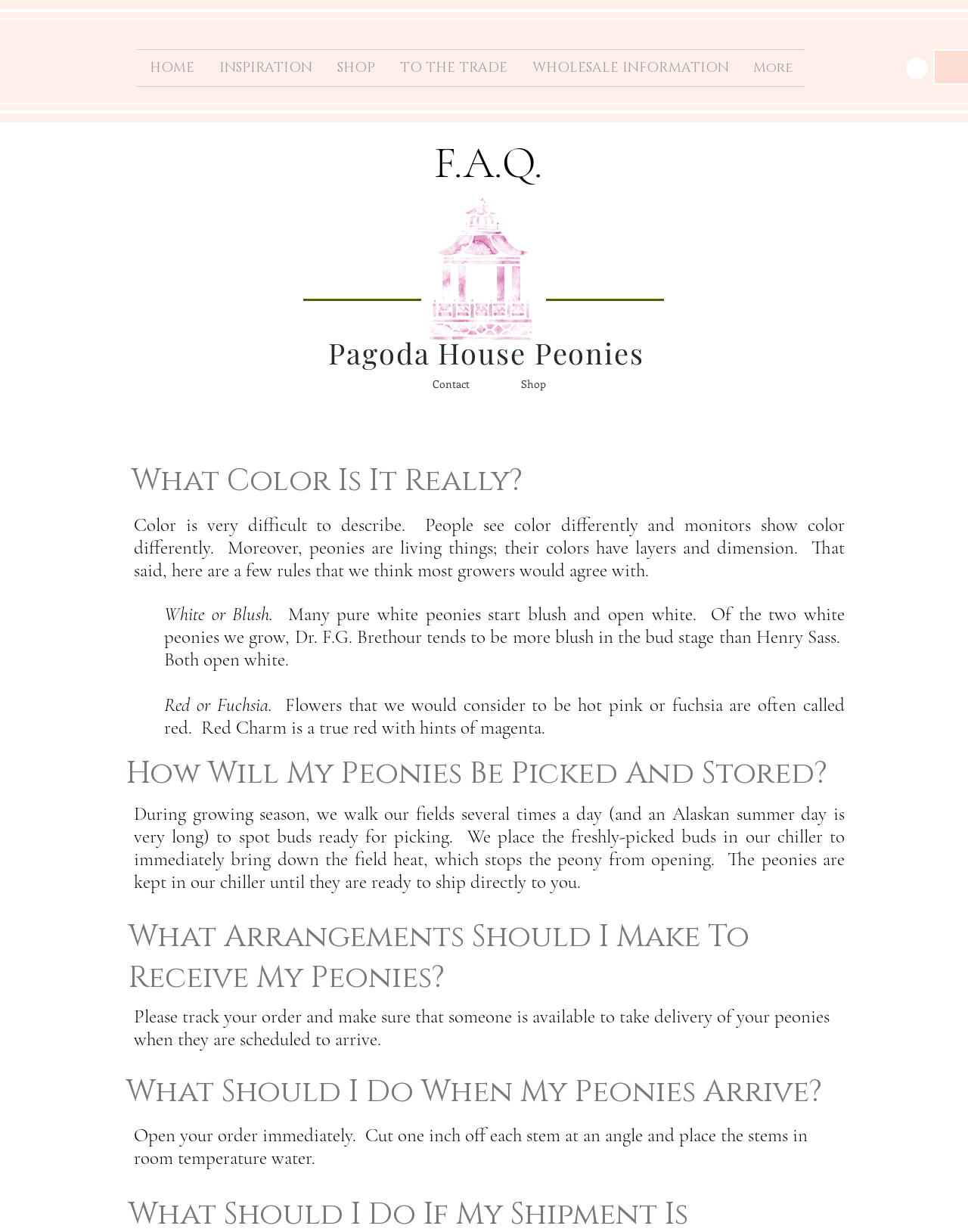Locate the bounding box coordinates of the element you need to click to accomplish the task described by this instruction: "Click on the HOME link".

[0.141, 0.041, 0.213, 0.07]